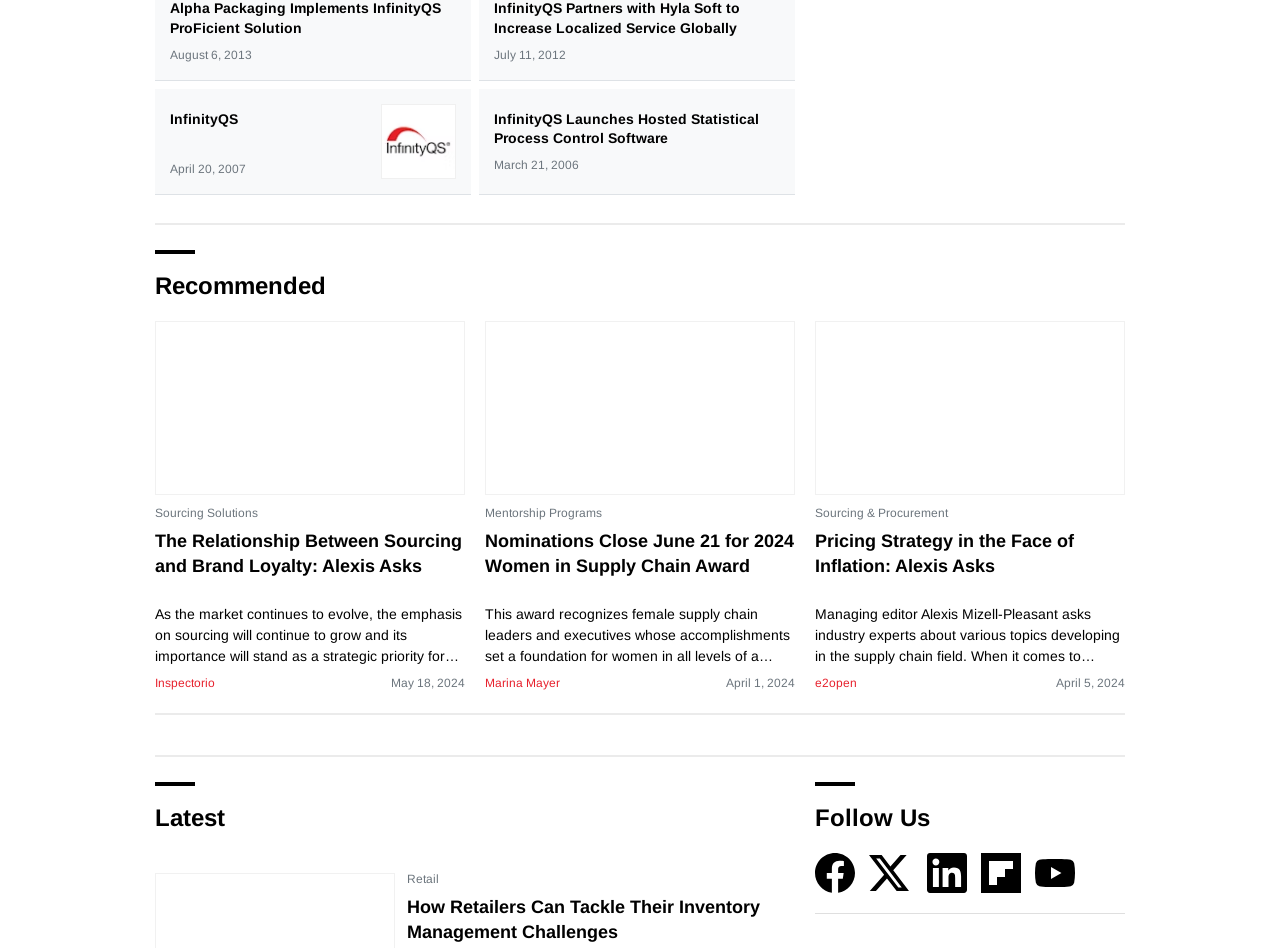Determine the bounding box coordinates for the element that should be clicked to follow this instruction: "Learn about Sourcing Solutions". The coordinates should be given as four float numbers between 0 and 1, in the format [left, top, right, bottom].

[0.121, 0.534, 0.202, 0.549]